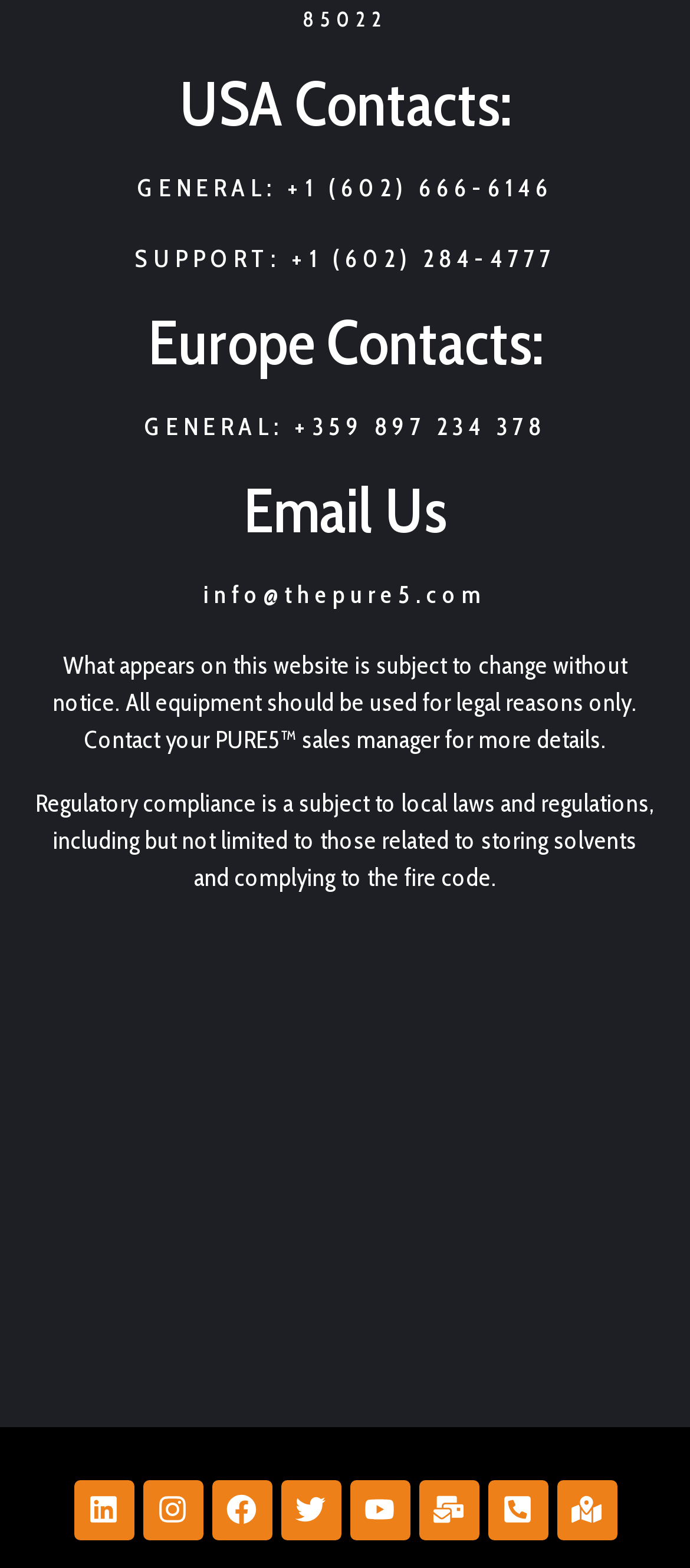Please identify the coordinates of the bounding box that should be clicked to fulfill this instruction: "Click USA Contacts link".

[0.26, 0.042, 0.74, 0.091]